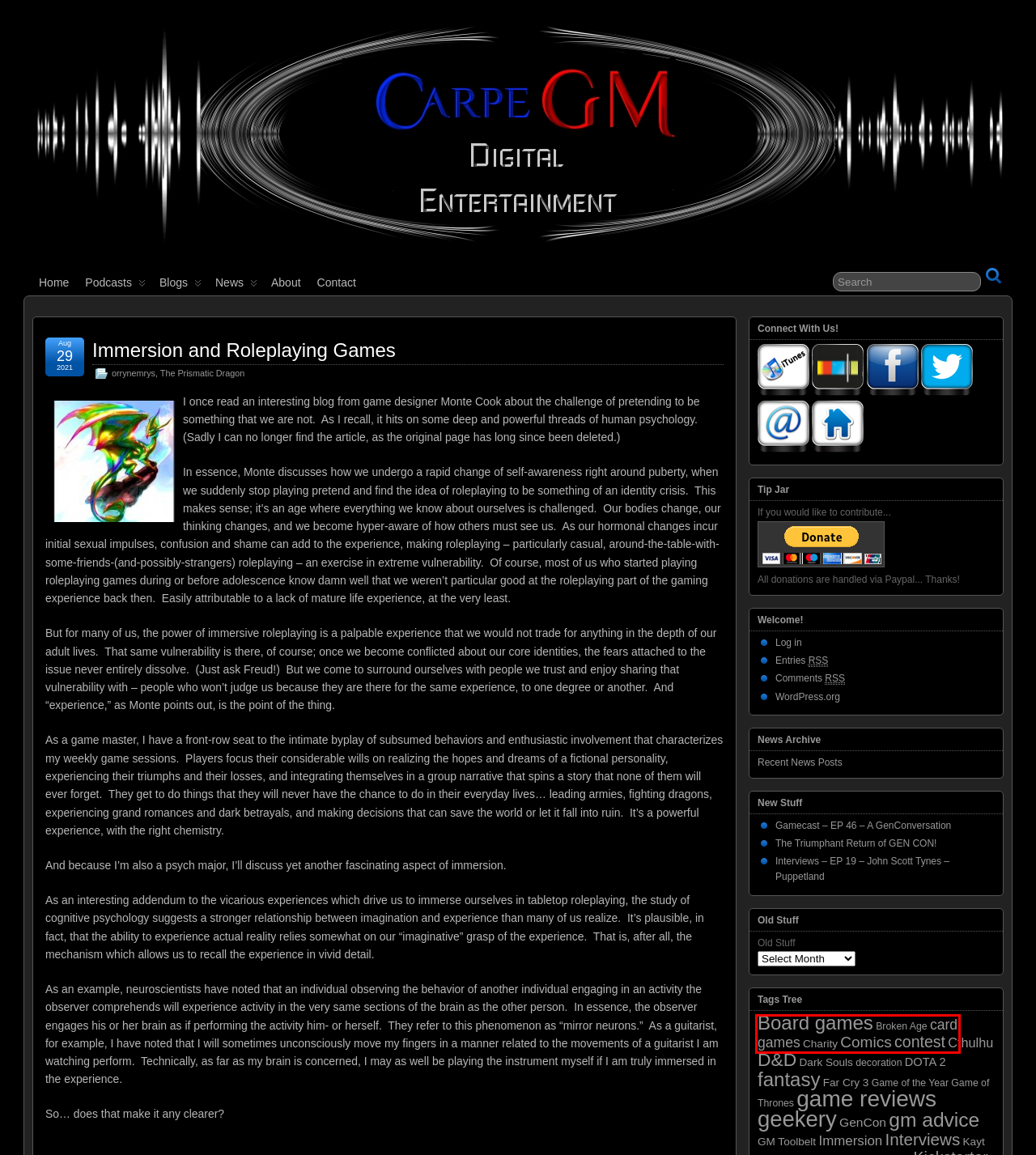You are presented with a screenshot of a webpage containing a red bounding box around a particular UI element. Select the best webpage description that matches the new webpage after clicking the element within the bounding box. Here are the candidates:
A. Blogs » CarpeGM Digital Entertainment
B. Game of the Year » CarpeGM Digital Entertainment
C. Podcasts » CarpeGM Digital Entertainment
D. D&D » CarpeGM Digital Entertainment
E. Comments for CarpeGM Digital Entertainment
F. card games » CarpeGM Digital Entertainment
G. Far Cry 3 » CarpeGM Digital Entertainment
H. Gamecast – EP 46 – A GenConversation » CarpeGM Digital Entertainment

F